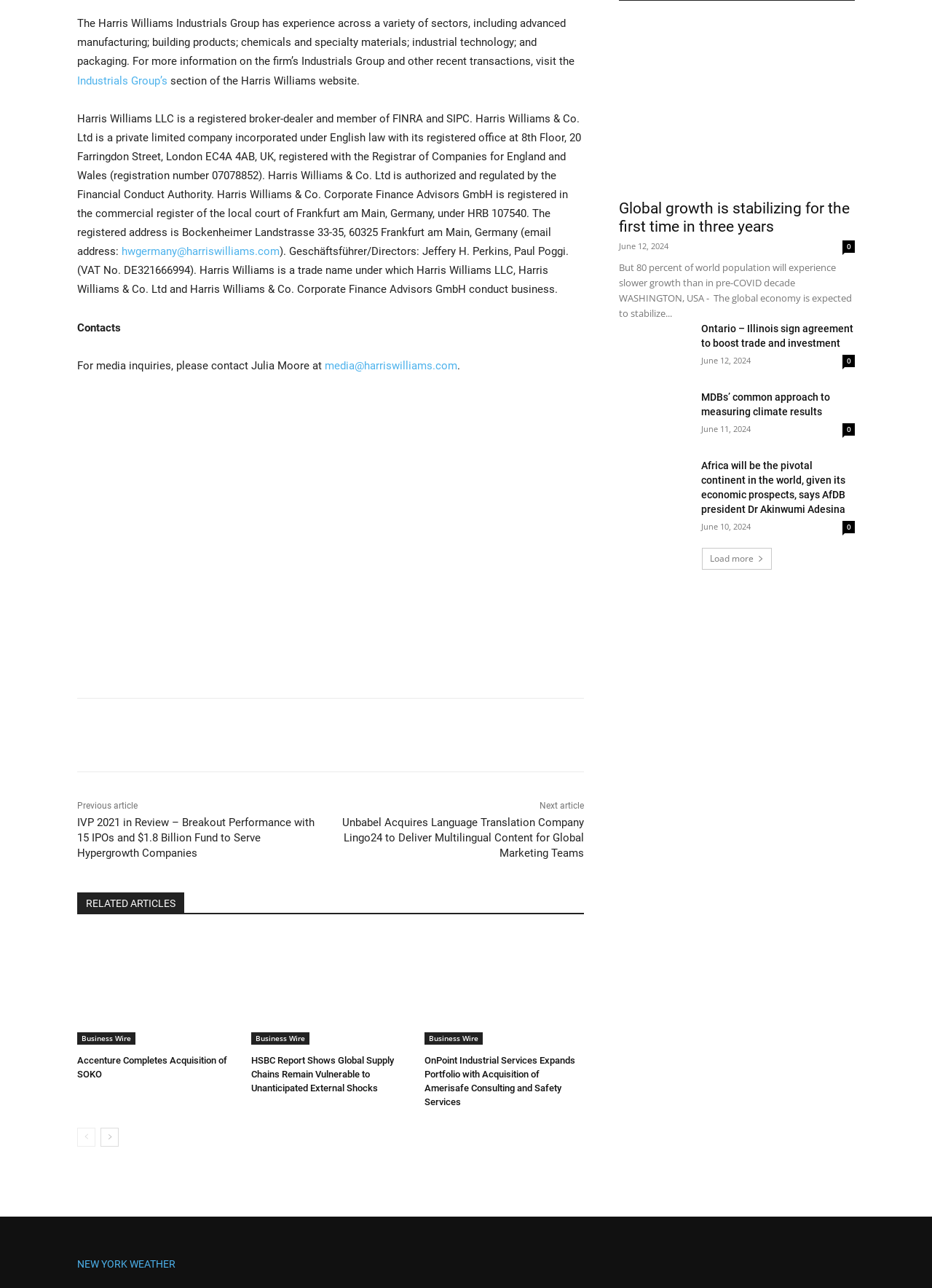Please determine the bounding box coordinates of the element to click in order to execute the following instruction: "Read the 'IVP 2021 in Review – Breakout Performance with 15 IPOs and $1.8 Billion Fund to Serve Hypergrowth Companies' article". The coordinates should be four float numbers between 0 and 1, specified as [left, top, right, bottom].

[0.083, 0.634, 0.338, 0.668]